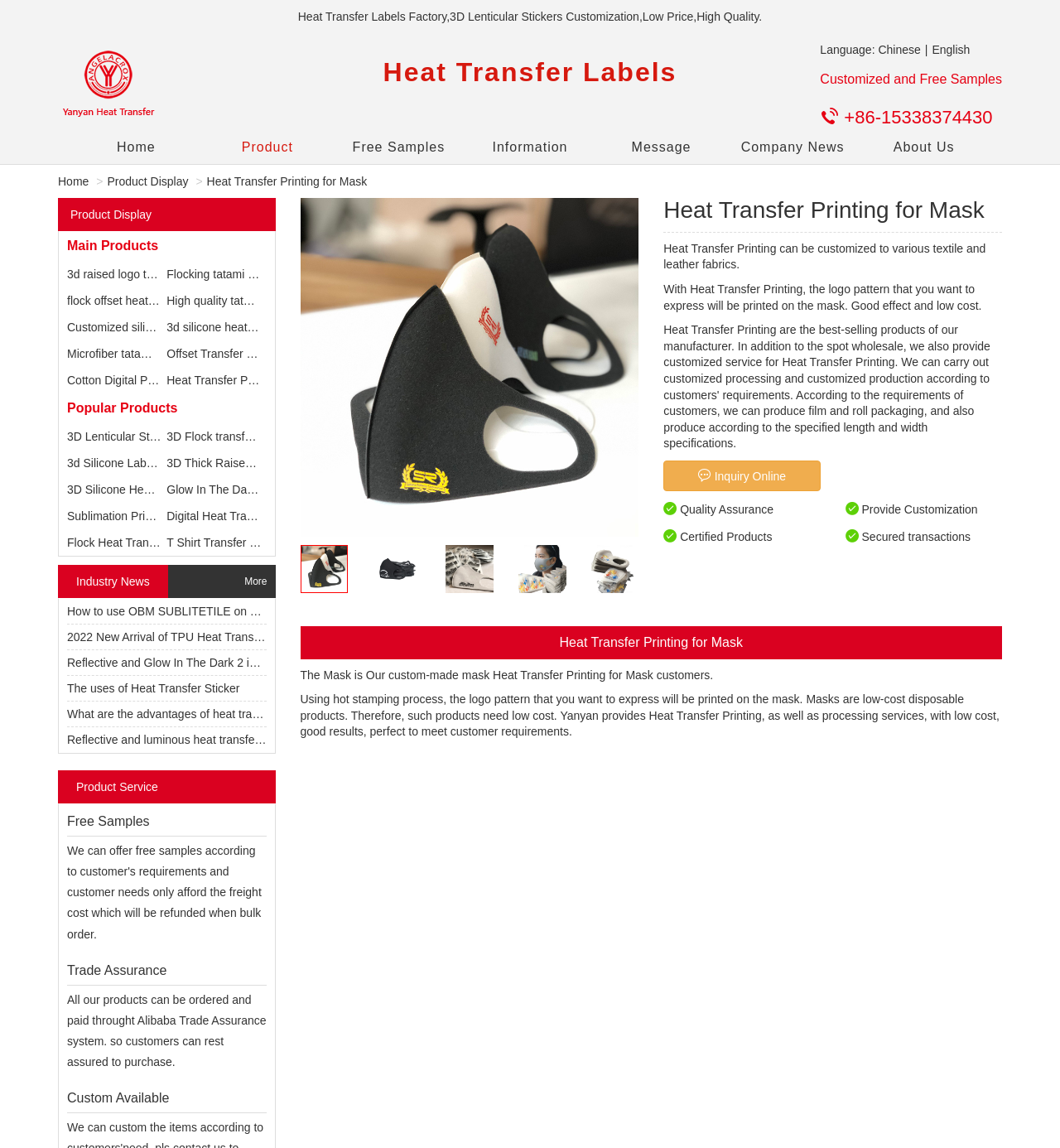Give a short answer using one word or phrase for the question:
How many language options are there?

2